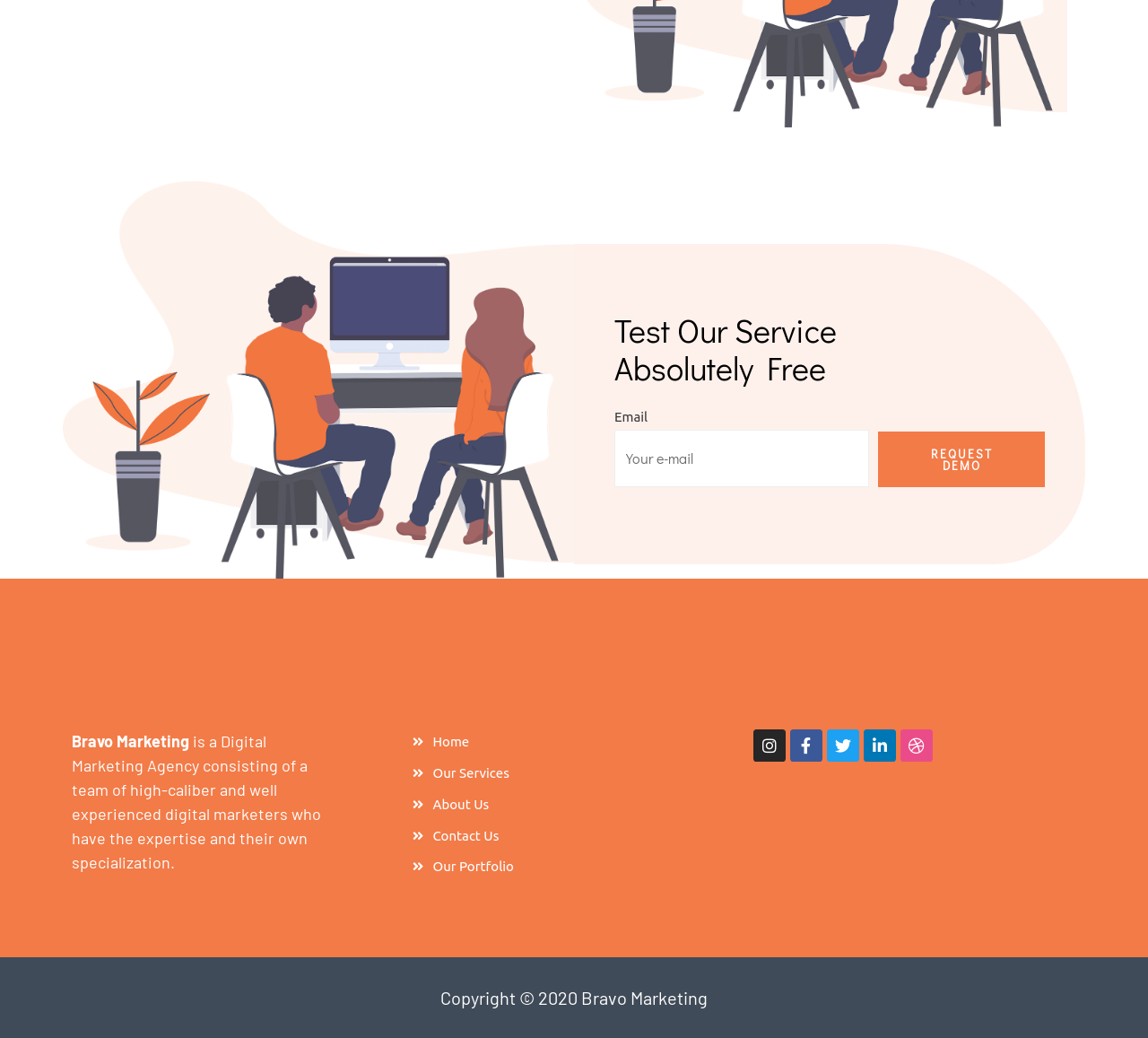Provide the bounding box coordinates for the area that should be clicked to complete the instruction: "Go to home page".

[0.359, 0.703, 0.633, 0.727]